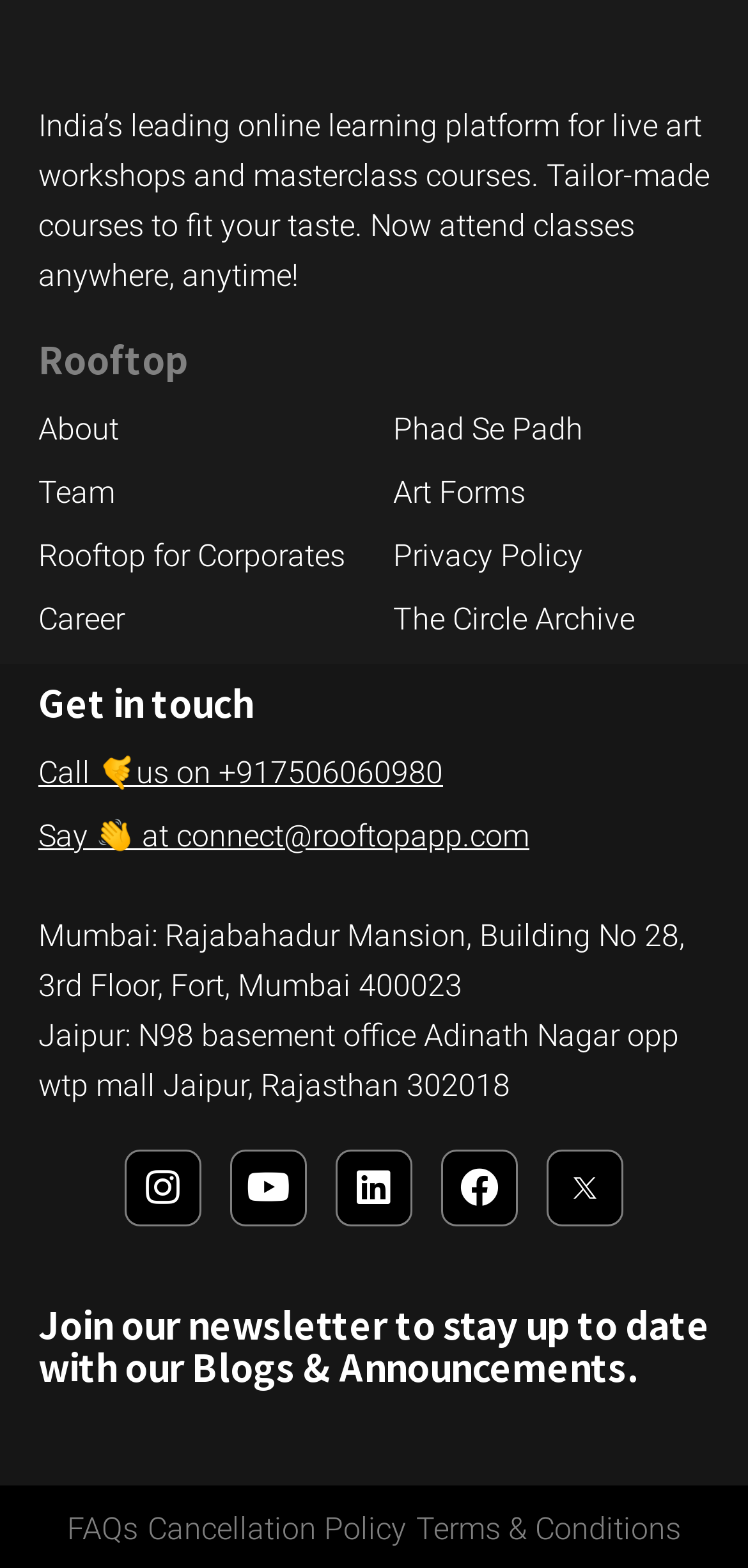Locate the bounding box coordinates of the clickable region to complete the following instruction: "Click on About."

[0.051, 0.259, 0.474, 0.29]